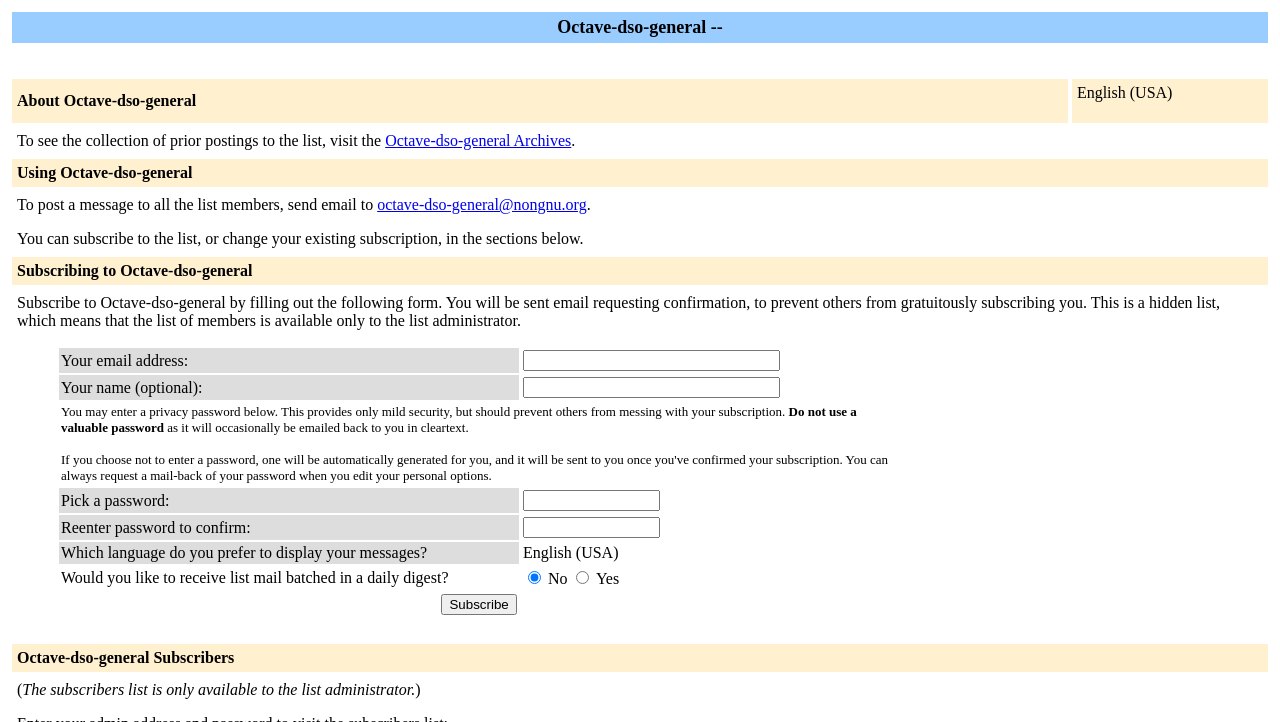Please find the bounding box coordinates of the element that needs to be clicked to perform the following instruction: "Send email to octave-dso-general@nongnu.org". The bounding box coordinates should be four float numbers between 0 and 1, represented as [left, top, right, bottom].

[0.295, 0.271, 0.458, 0.295]